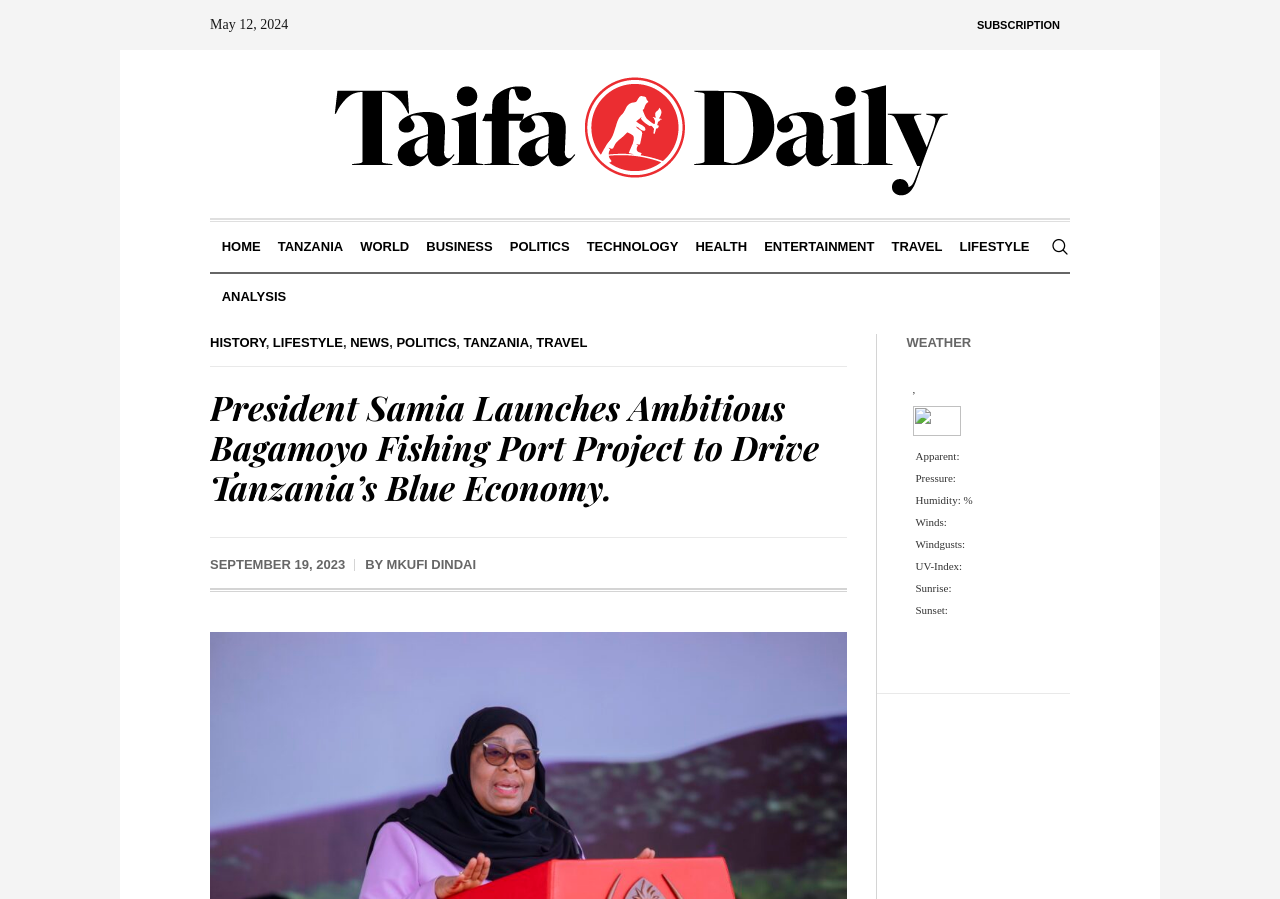Using the webpage screenshot and the element description Mkufi Dindai, determine the bounding box coordinates. Specify the coordinates in the format (top-left x, top-left y, bottom-right x, bottom-right y) with values ranging from 0 to 1.

[0.302, 0.62, 0.372, 0.636]